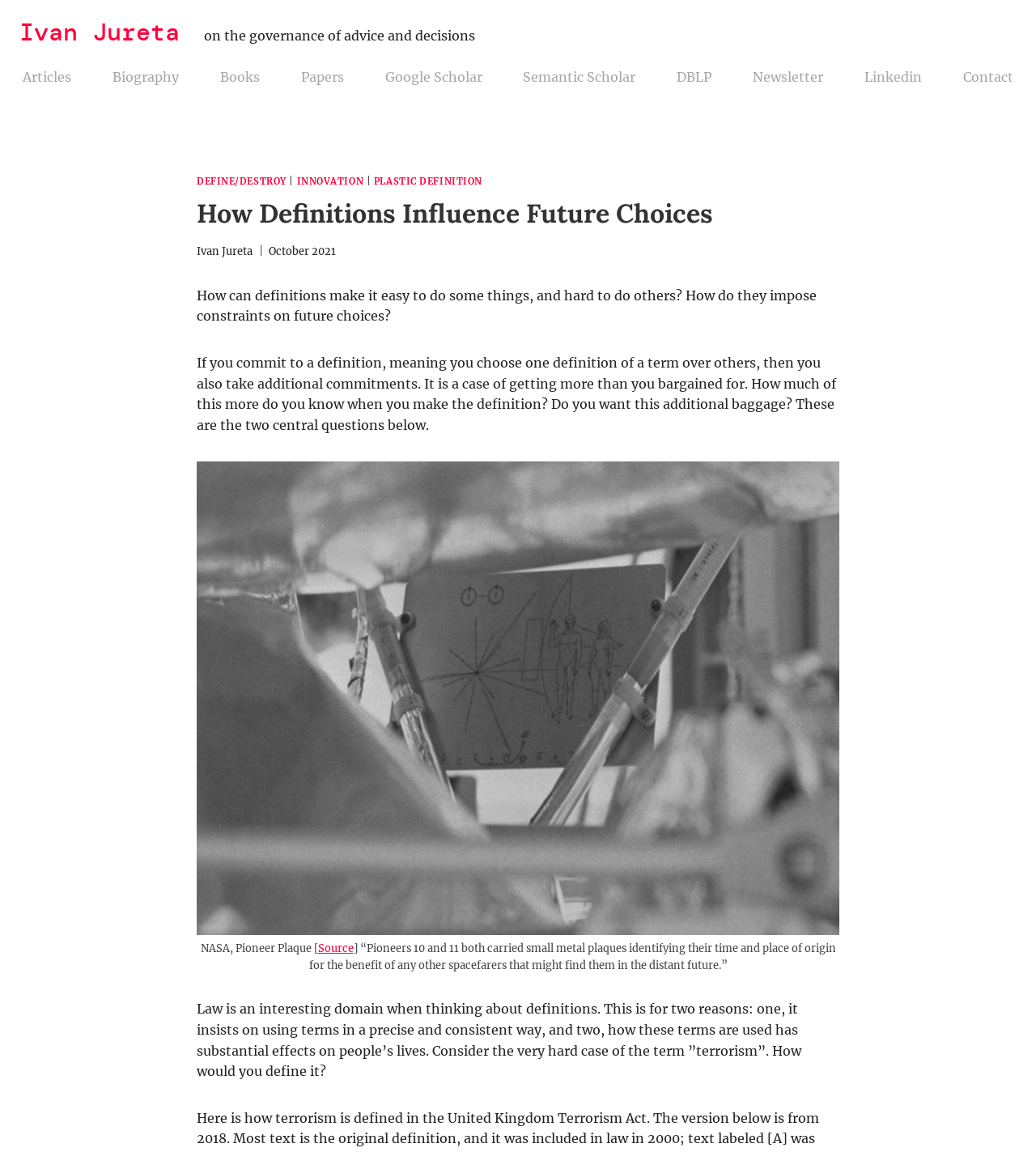Provide a single word or phrase answer to the question: 
What domain is mentioned as an interesting case for definitions?

Law